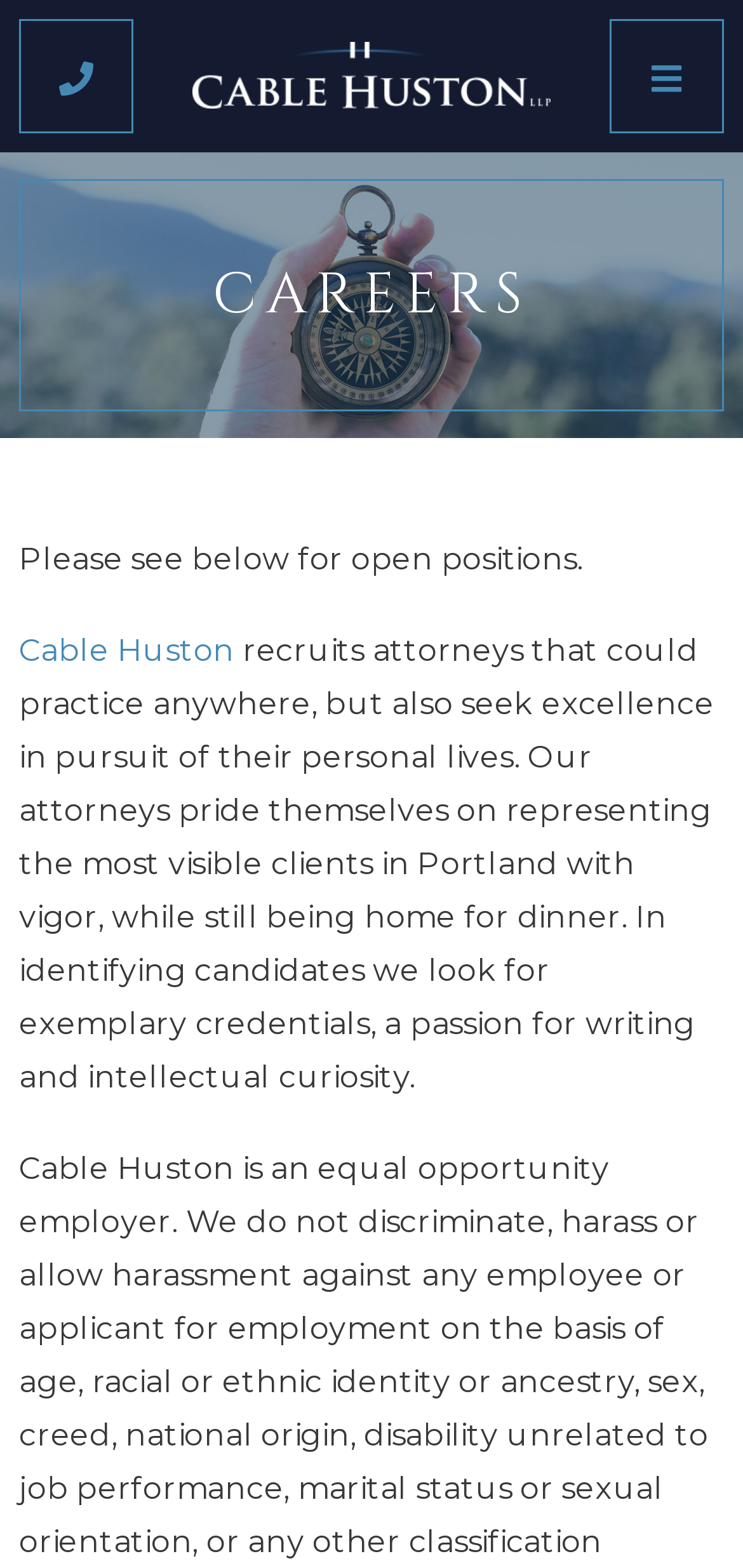Answer the question with a brief word or phrase:
What is the purpose of the webpage?

to show open positions